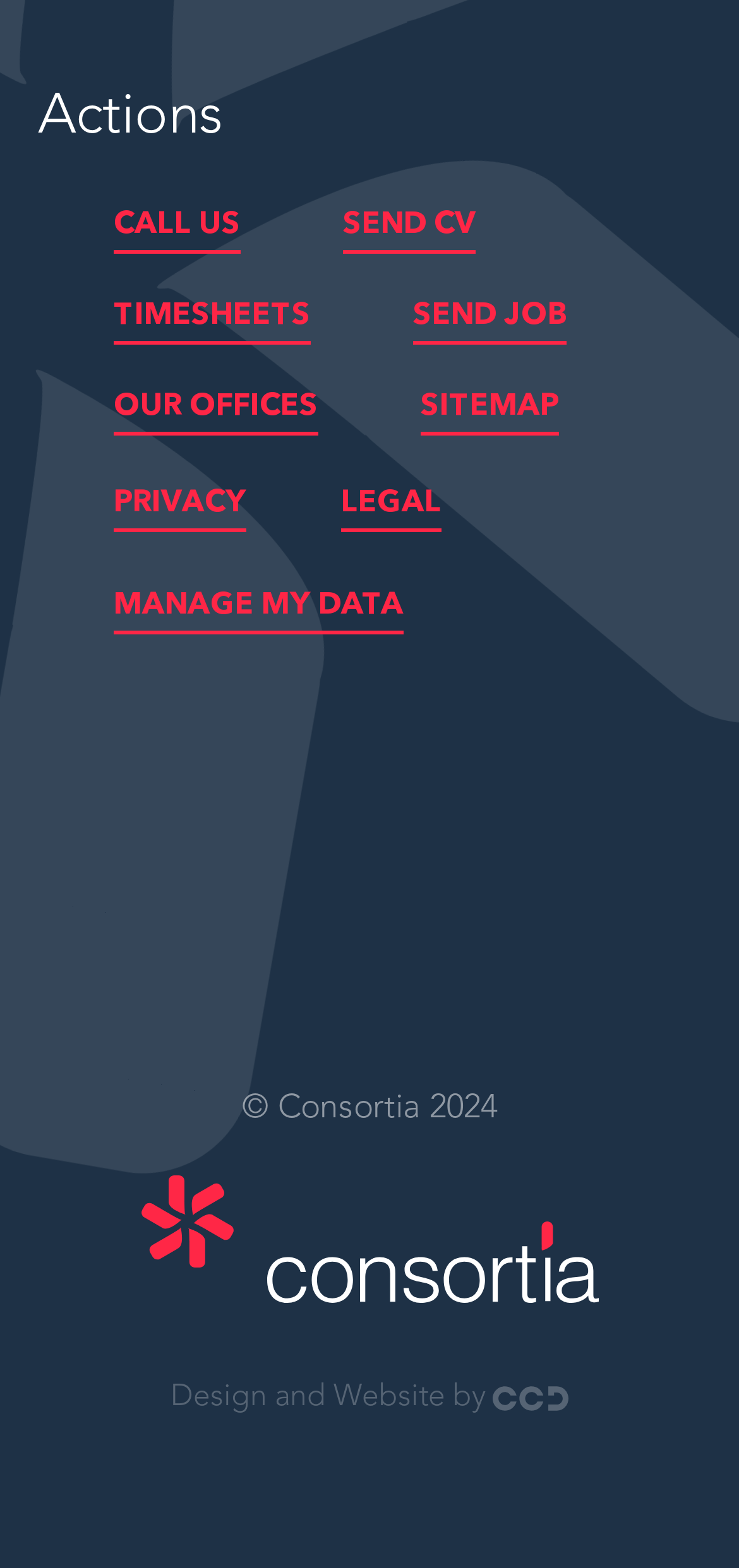How many links are there in the 'OUR OFFICES' section?
Give a detailed and exhaustive answer to the question.

The 'OUR OFFICES' section has only one link, which is 'OUR OFFICES' itself, indicating that it is a single link that leads to more information about the company's offices.